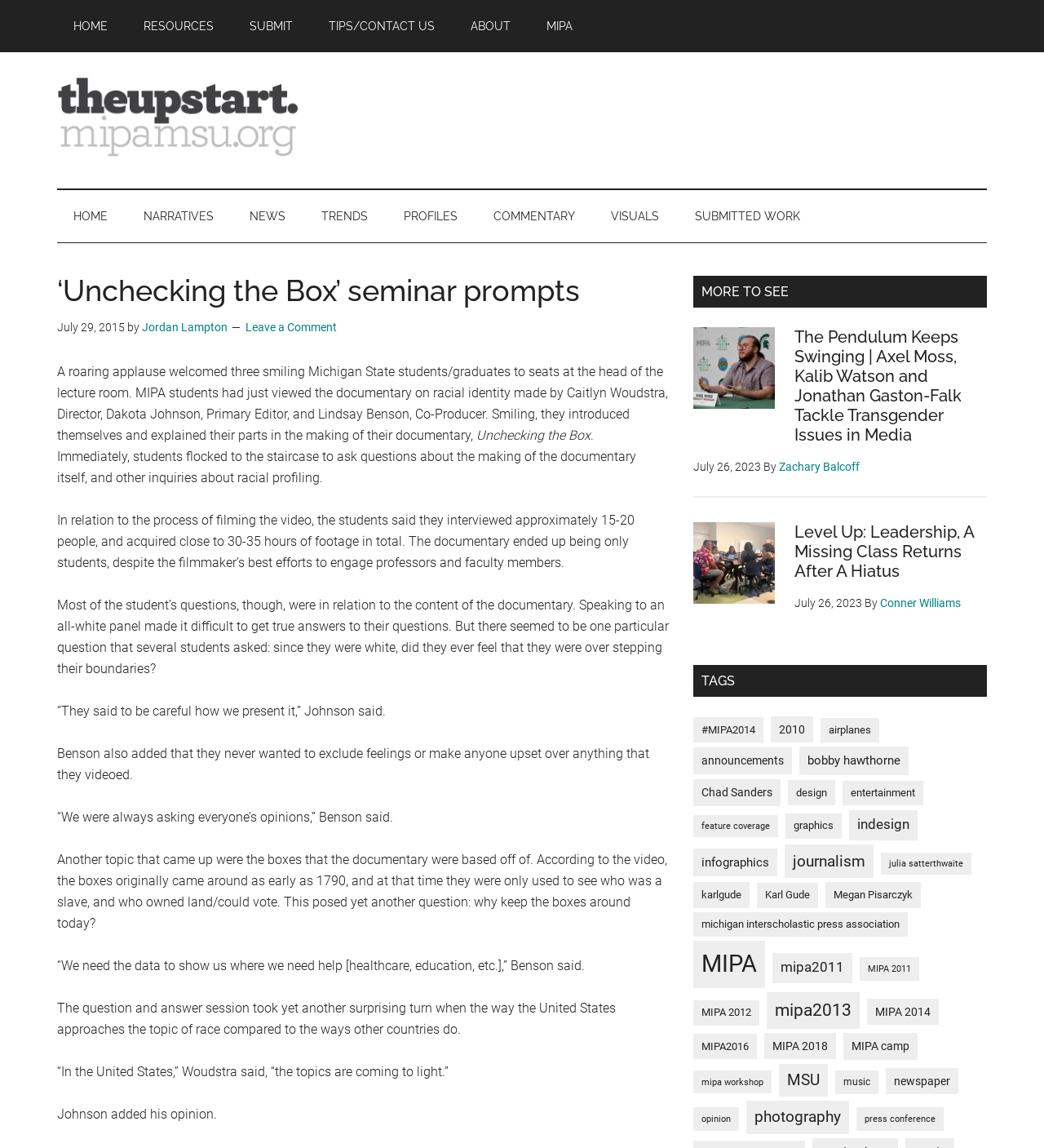Mark the bounding box of the element that matches the following description: "michigan interscholastic press association".

[0.664, 0.795, 0.87, 0.816]